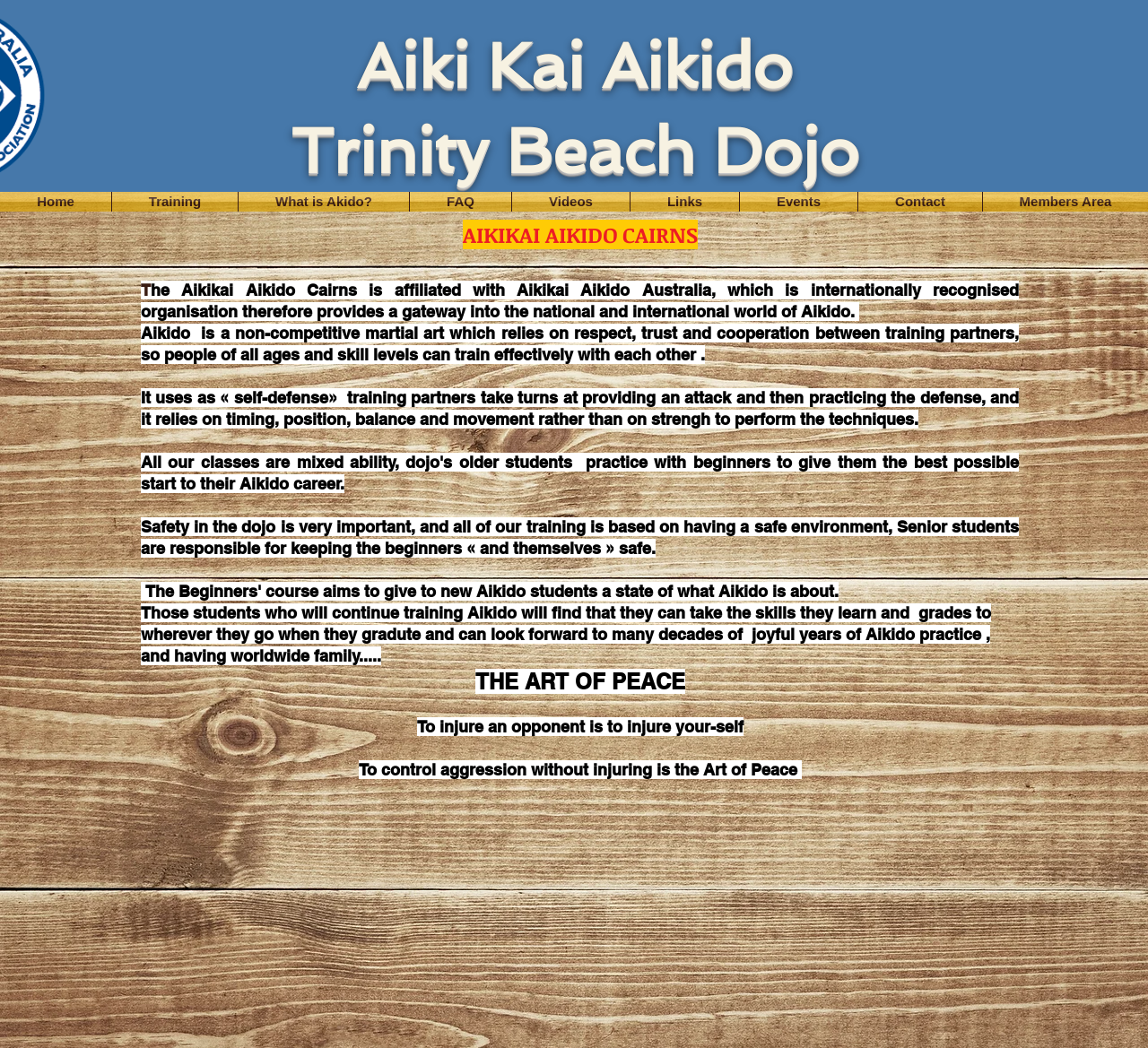Locate the UI element described by Members Area in the provided webpage screenshot. Return the bounding box coordinates in the format (top-left x, top-left y, bottom-right x, bottom-right y), ensuring all values are between 0 and 1.

[0.856, 0.183, 1.0, 0.202]